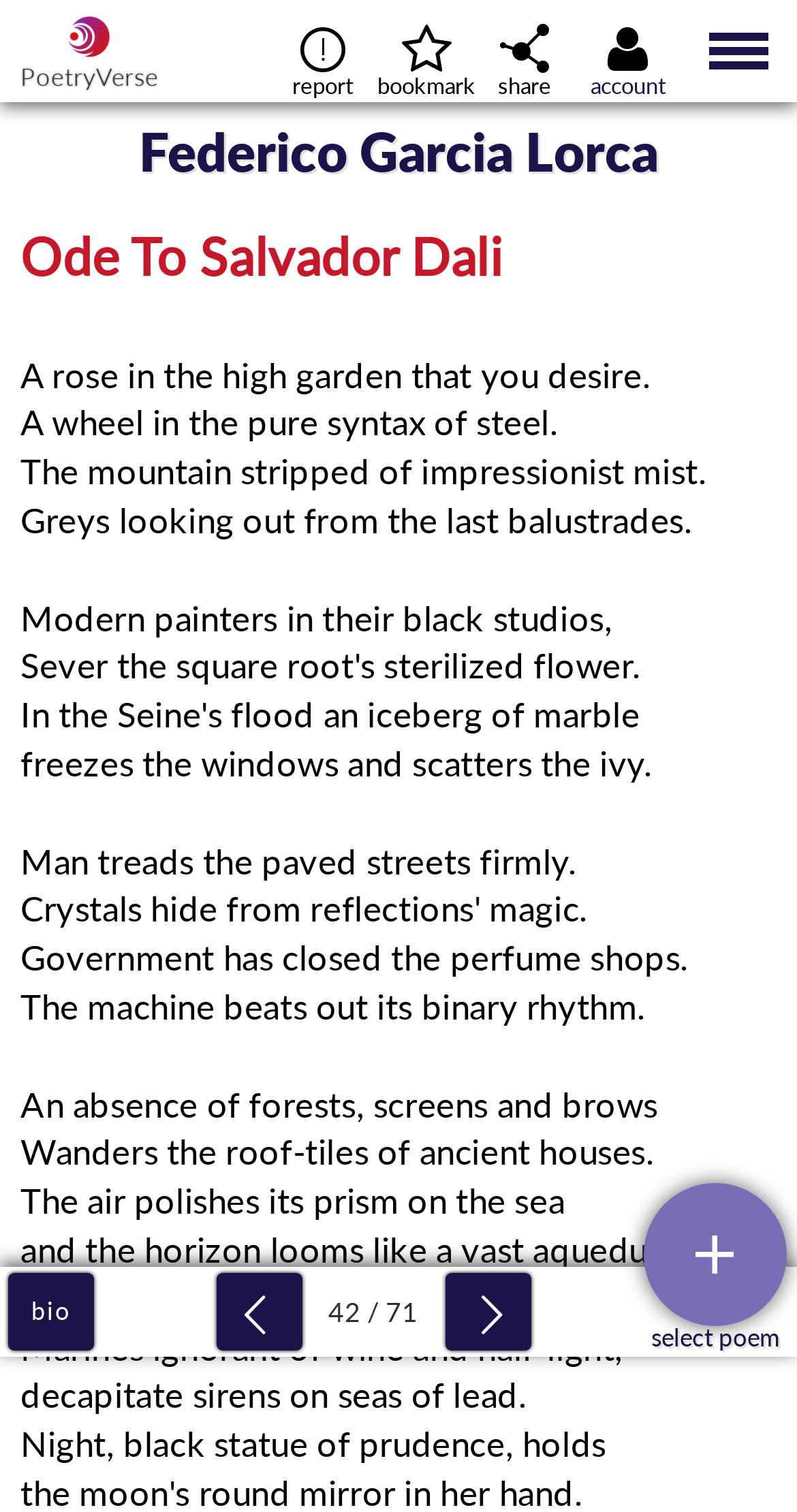Look at the image and write a detailed answer to the question: 
How many poems are there in total?

I obtained the answer by looking at the StaticText element '42 / 71' which appears to be a pagination indicator, indicating that there are 71 poems in total.